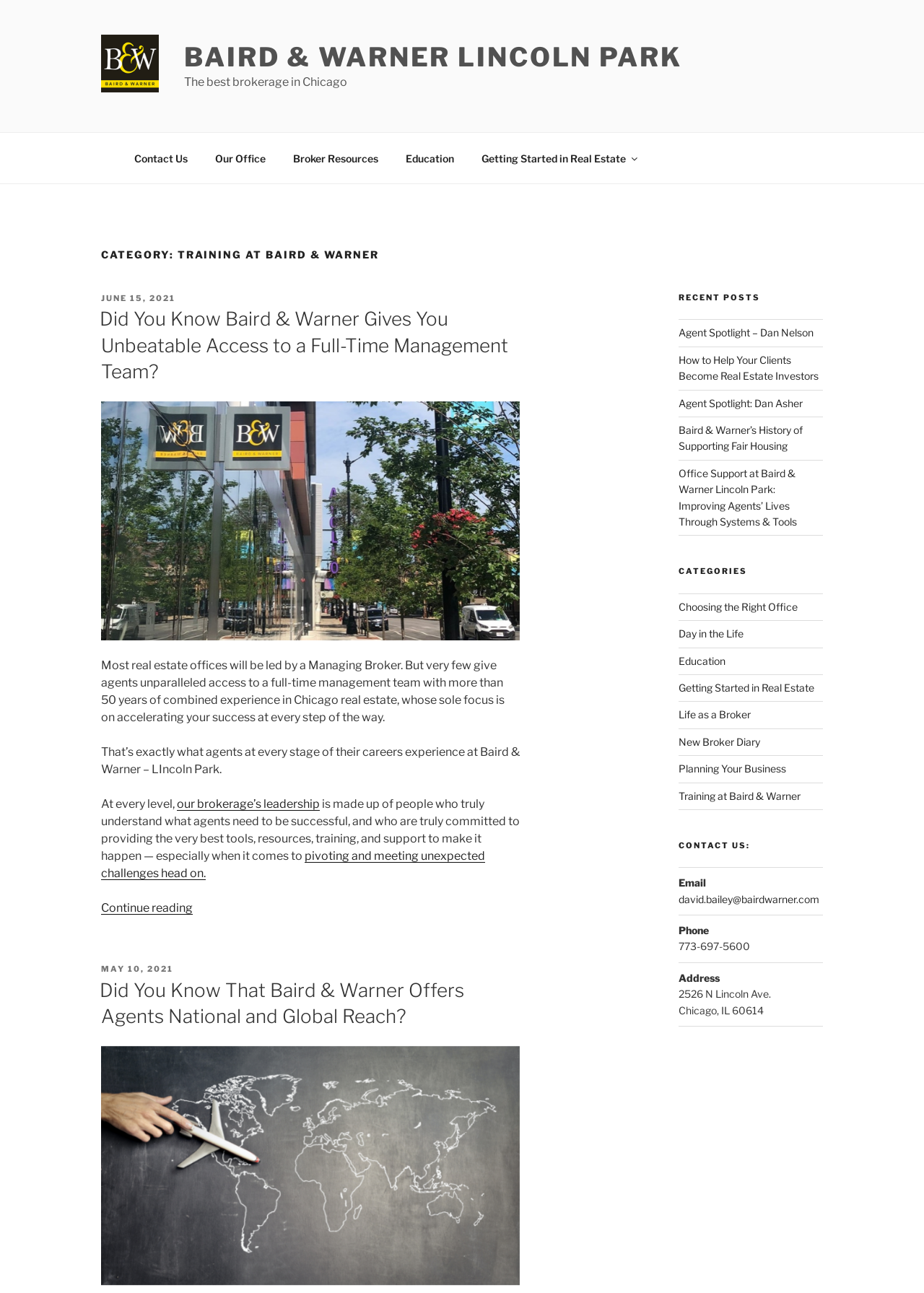Please provide the bounding box coordinates for the element that needs to be clicked to perform the instruction: "View the 'Recent Posts' section". The coordinates must consist of four float numbers between 0 and 1, formatted as [left, top, right, bottom].

[0.734, 0.247, 0.891, 0.415]